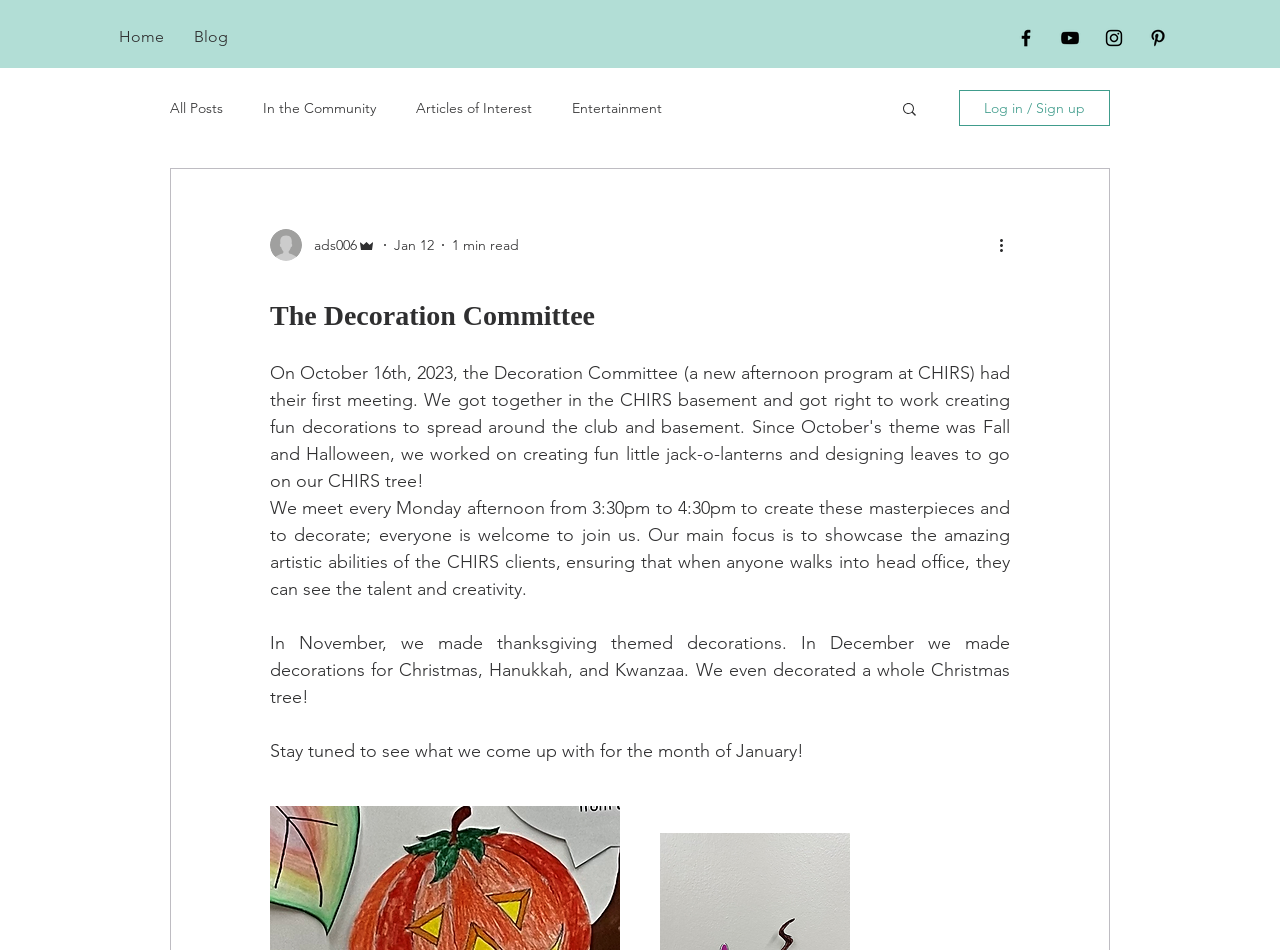Based on the image, please elaborate on the answer to the following question:
What is the program planning to do in January?

The program's plan for January can be found in the static text element, which states 'Stay tuned to see what we come up with for the month of January!' This sentence suggests that the program is planning to create new decorations or masterpieces in January, but the specific details are not provided.